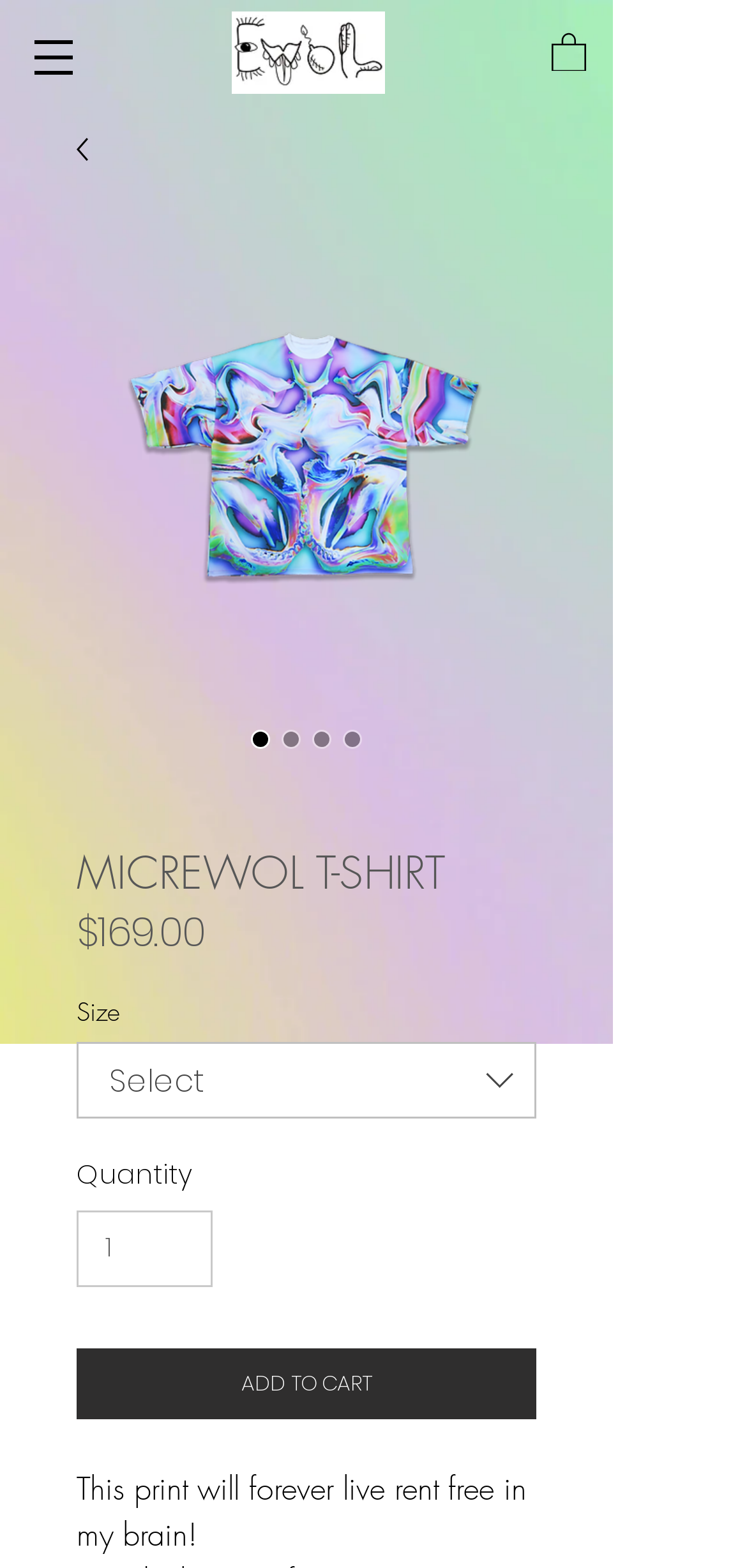What is the current selection of the radio buttons?
Look at the image and answer with only one word or phrase.

MICREWOL T-SHIRT